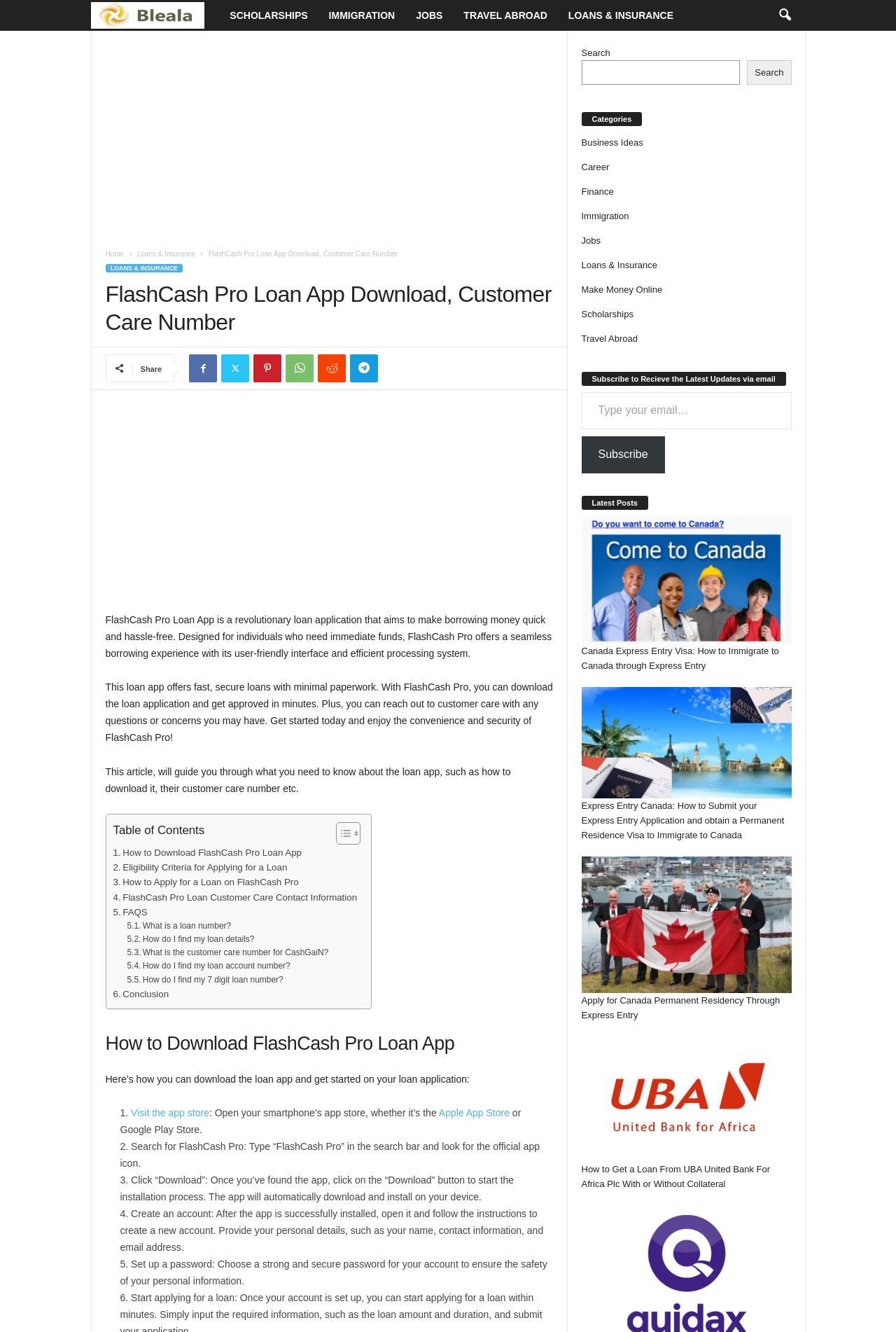What is the primary heading on this webpage?

FlashCash Pro Loan App Download, Customer Care Number